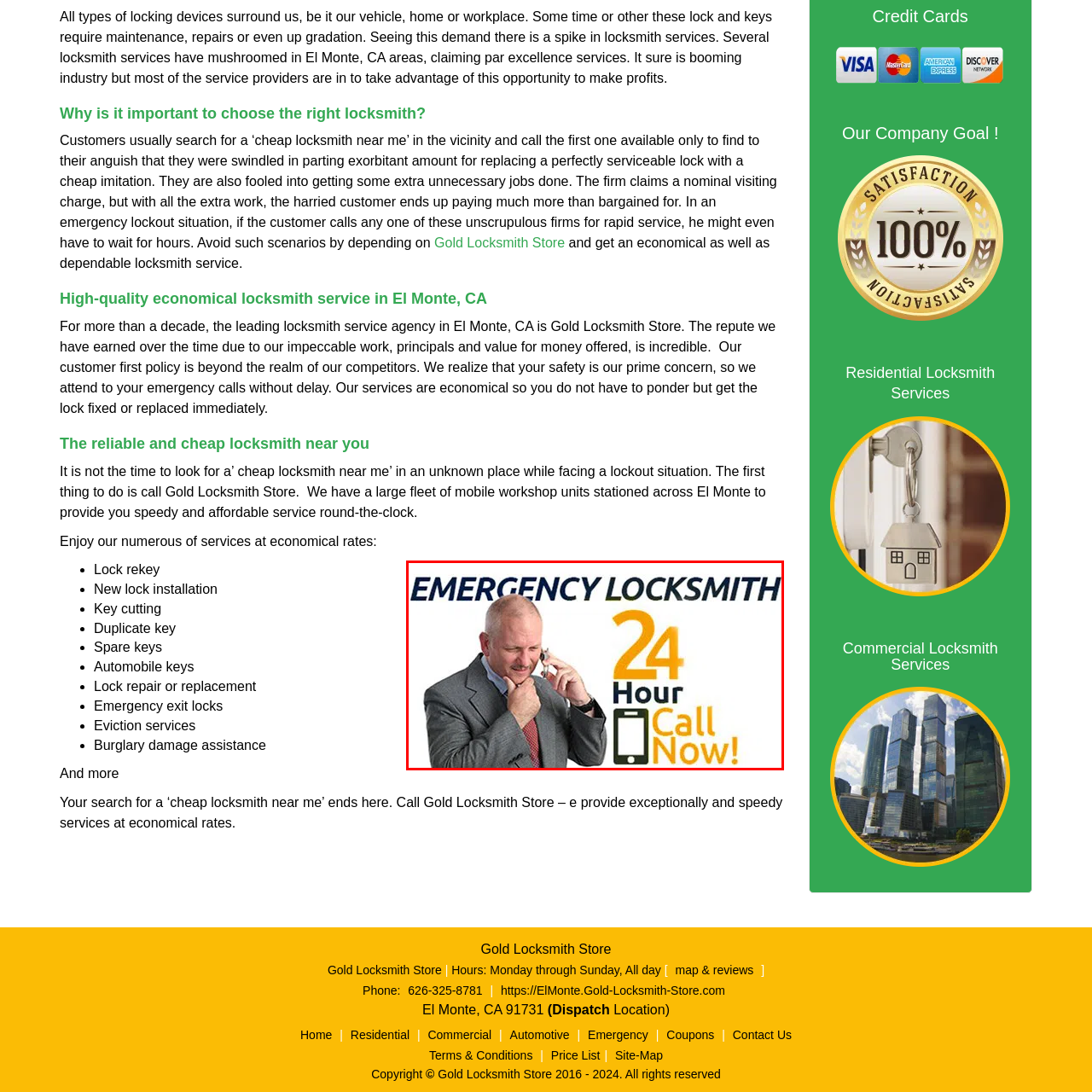Provide a comprehensive description of the image highlighted by the red bounding box.

The image showcases a professional-looking man engaged on a phone call, likely responding to an emergency locksmith situation. He has a thoughtful expression, with his hand on his chin, conveying a sense of readiness and attentiveness. The backdrop prominently features bold text stating "EMERGENCY LOCKSMITH" at the top, emphasizing the urgency of the service. Below, the text "24 Hour Call Now!" highlights the availability of the locksmith service at any time of day. This visual effectively conveys the critical nature of locksmith services, particularly in emergency situations, ensuring that potential customers feel confident in reaching out for immediate assistance.